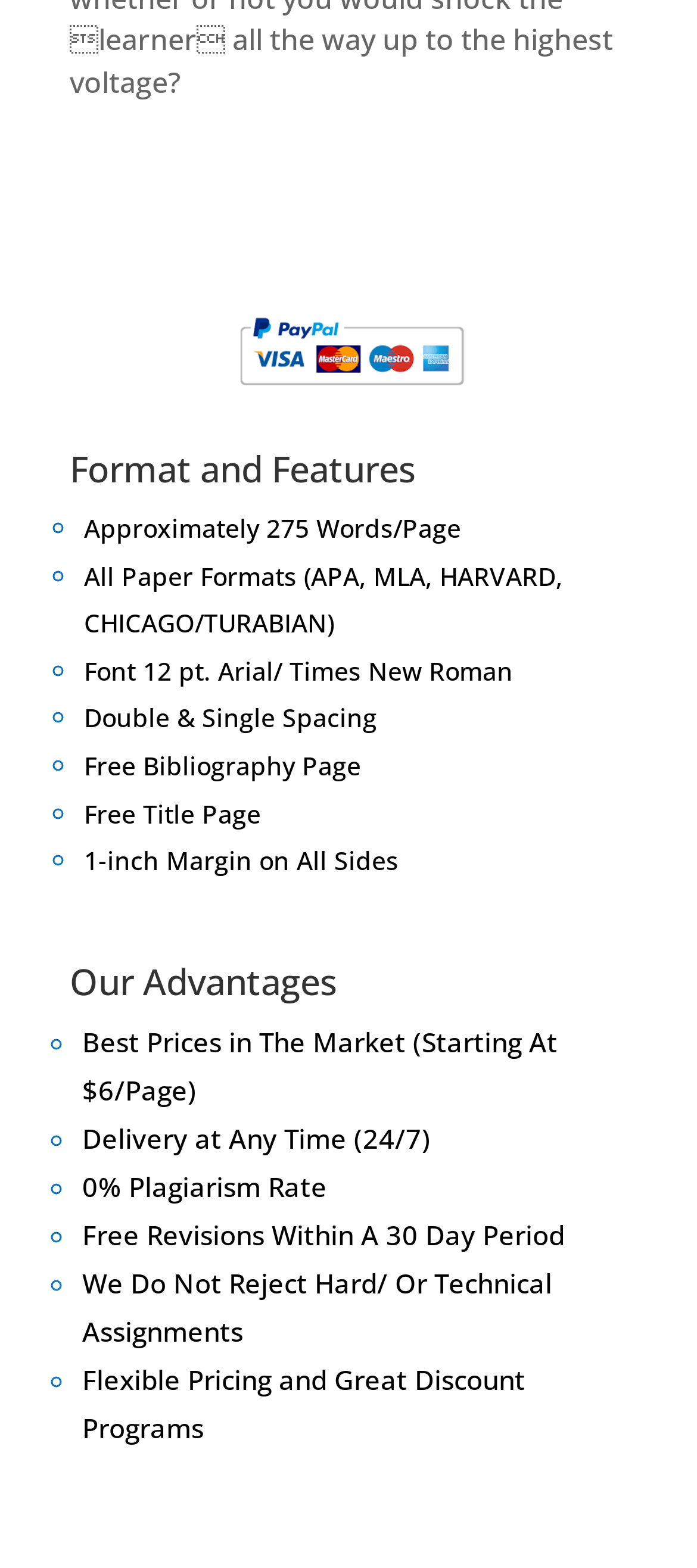Given the element description Double & Single Spacing, specify the bounding box coordinates of the corresponding UI element in the format (top-left x, top-left y, bottom-right x, bottom-right y). All values must be between 0 and 1.

[0.121, 0.447, 0.541, 0.469]